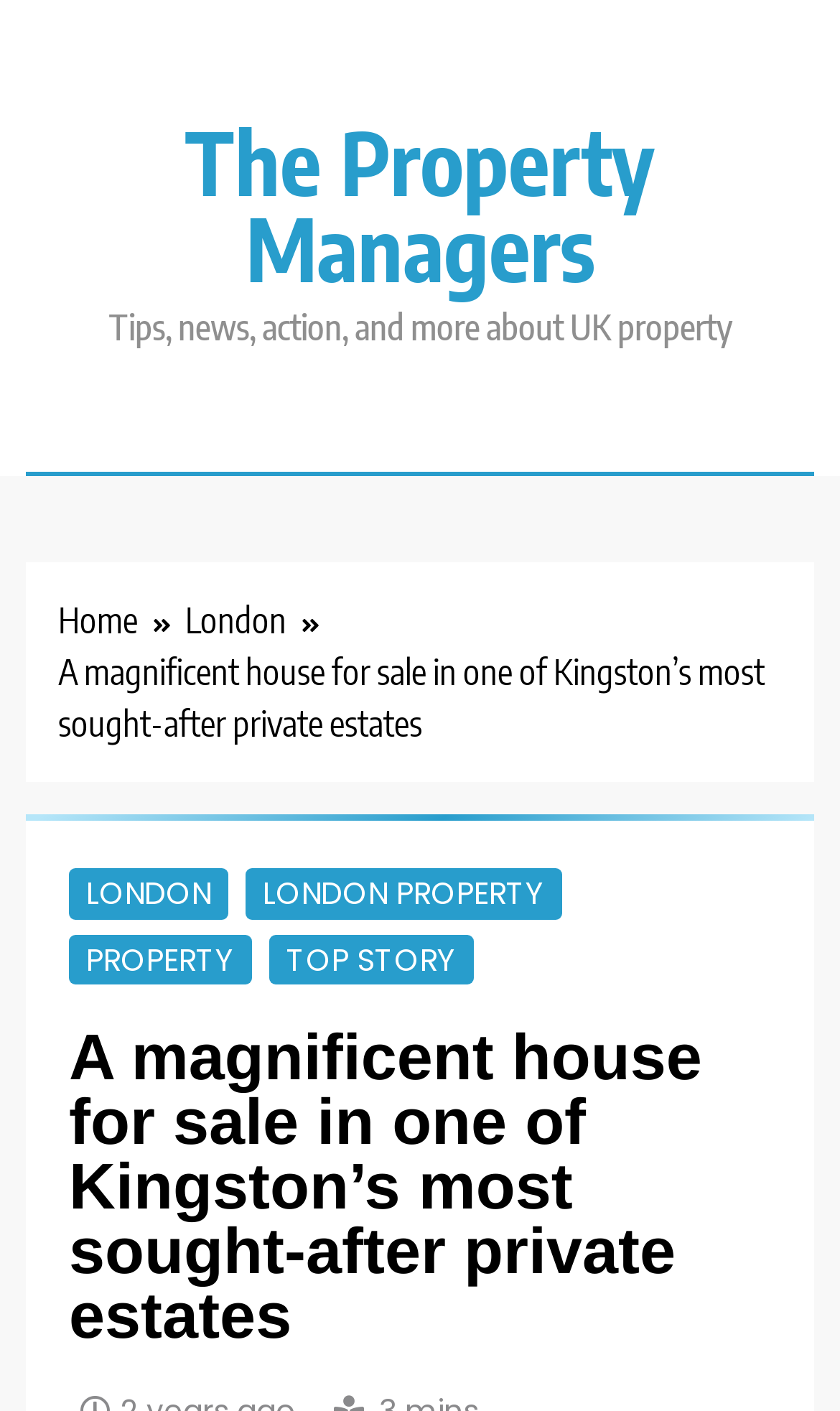What is the purpose of the webpage?
Refer to the image and give a detailed response to the question.

The purpose of the webpage can be determined by looking at the content, which describes a property and its features, indicating that the webpage is likely a property listing page, intended to showcase a property for sale.